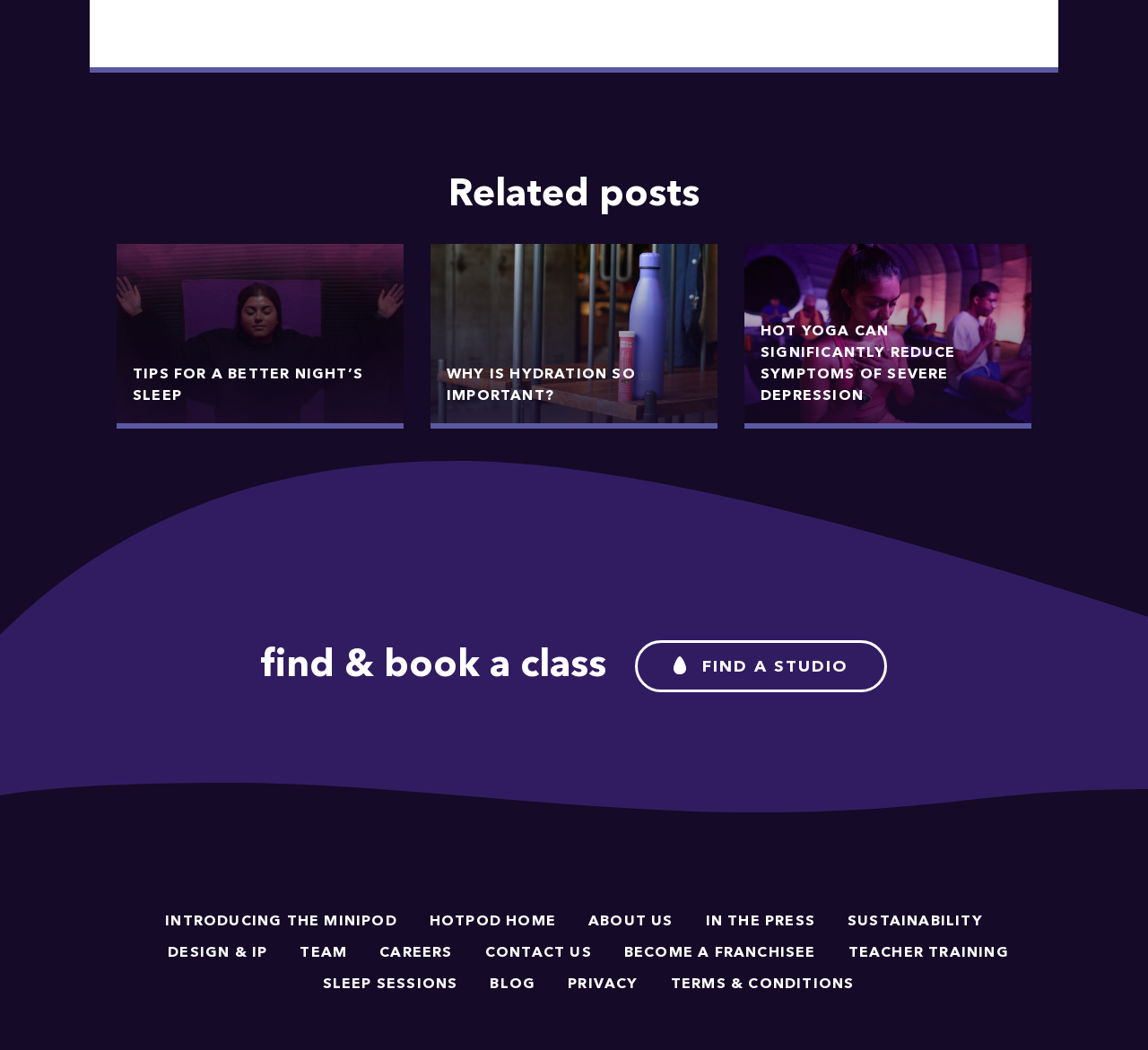Using the details from the image, please elaborate on the following question: What is the topic of the first related post?

I looked at the first related post, which is a link with the text 'TIPS FOR A BETTER NIGHT’S SLEEP', and determined that the topic is sleep.